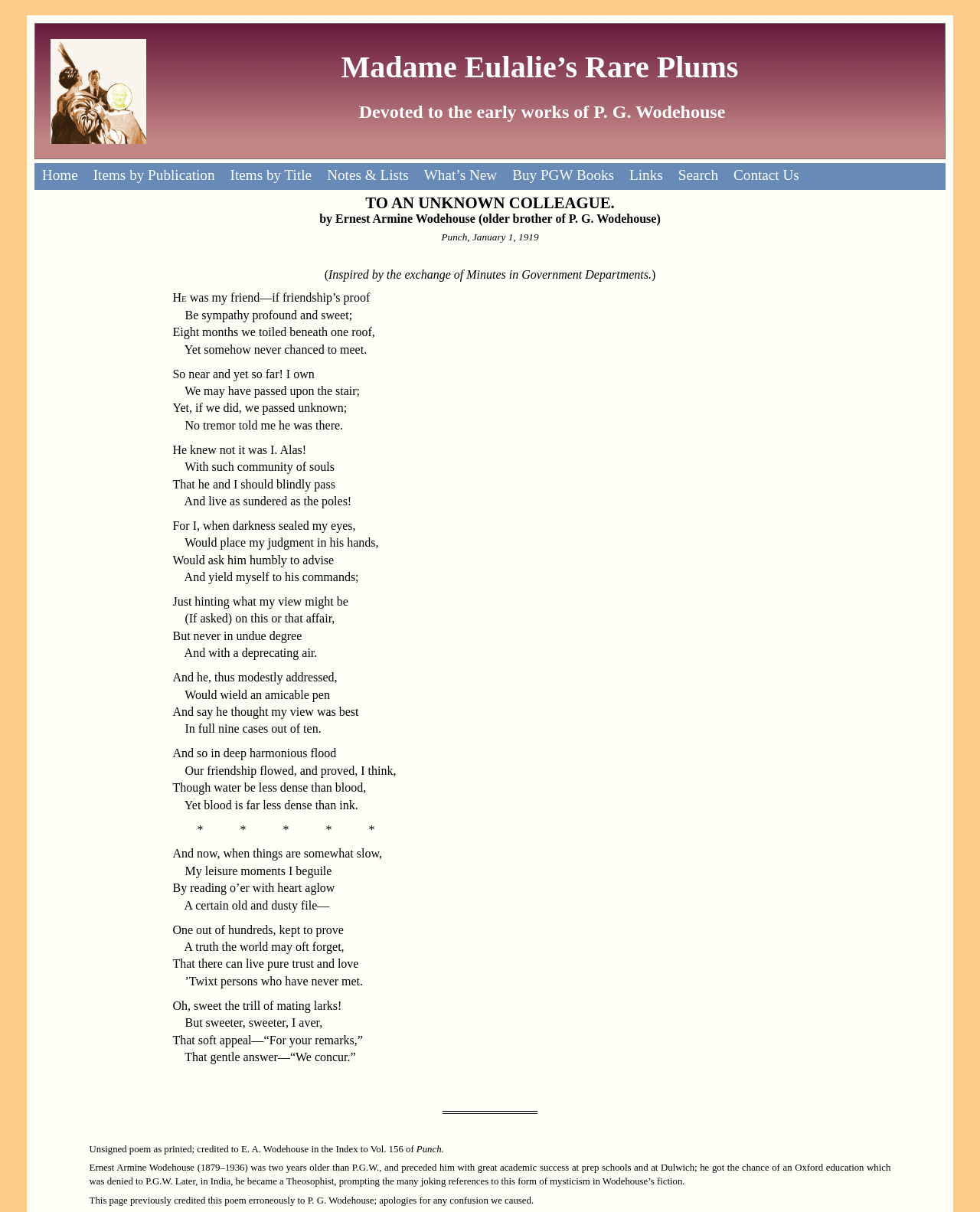Determine the bounding box coordinates of the region I should click to achieve the following instruction: "Click on the 'Home' link". Ensure the bounding box coordinates are four float numbers between 0 and 1, i.e., [left, top, right, bottom].

[0.035, 0.135, 0.087, 0.157]